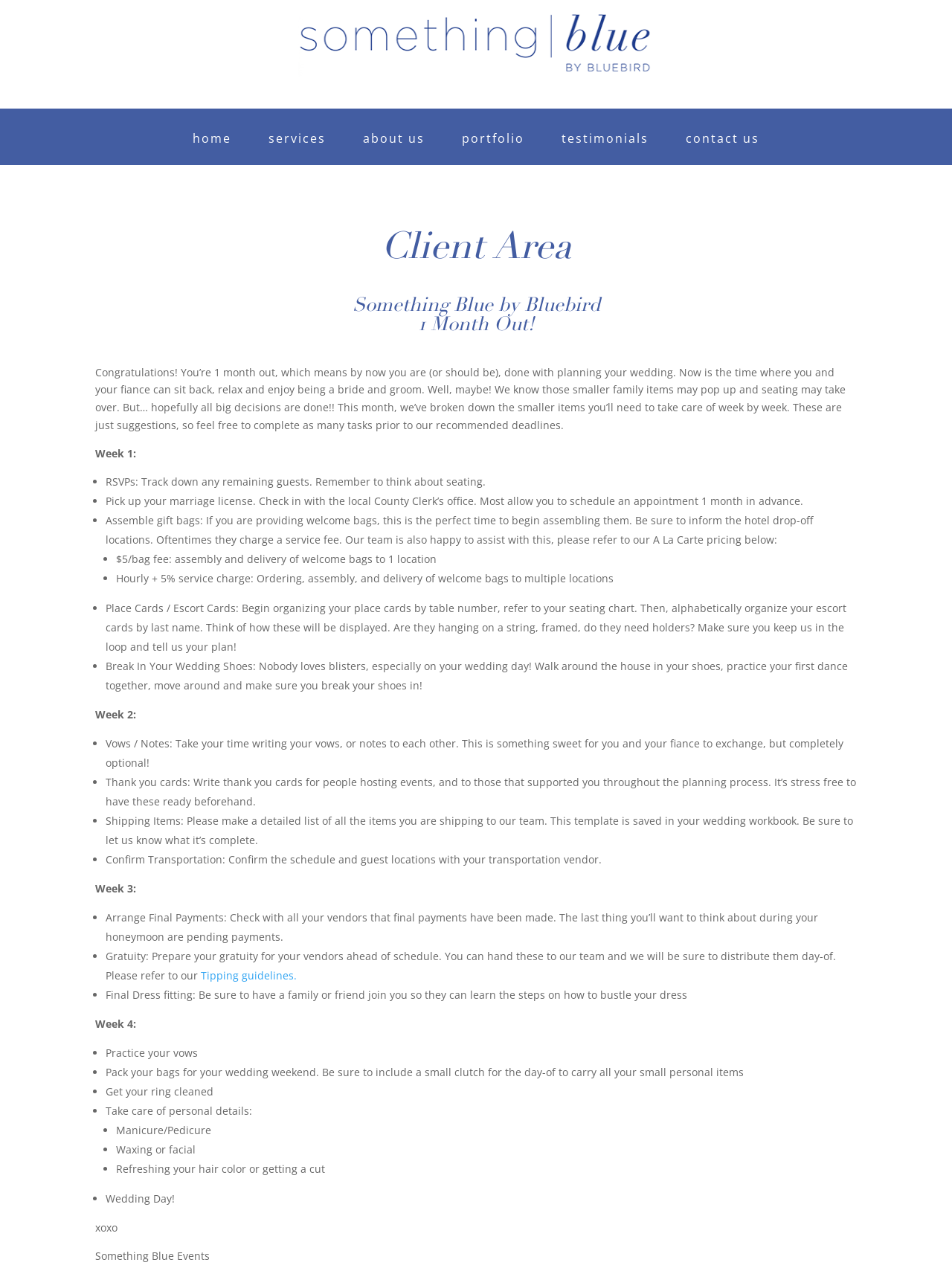Please give a short response to the question using one word or a phrase:
How much does it cost to assemble and deliver welcome bags to 1 location?

$5/bag